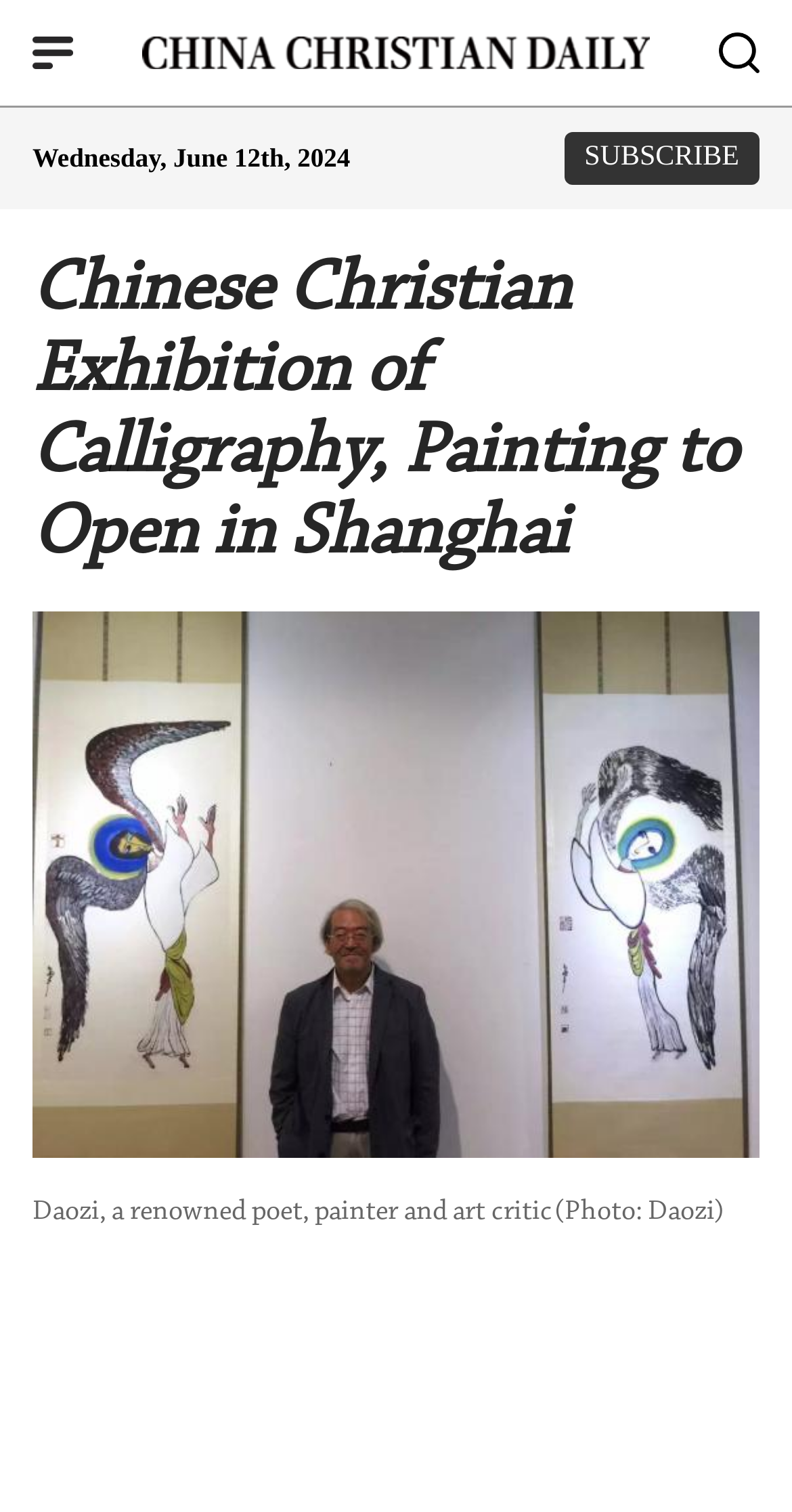What is the type of exhibition?
Based on the image, provide your answer in one word or phrase.

Calligraphy and painting